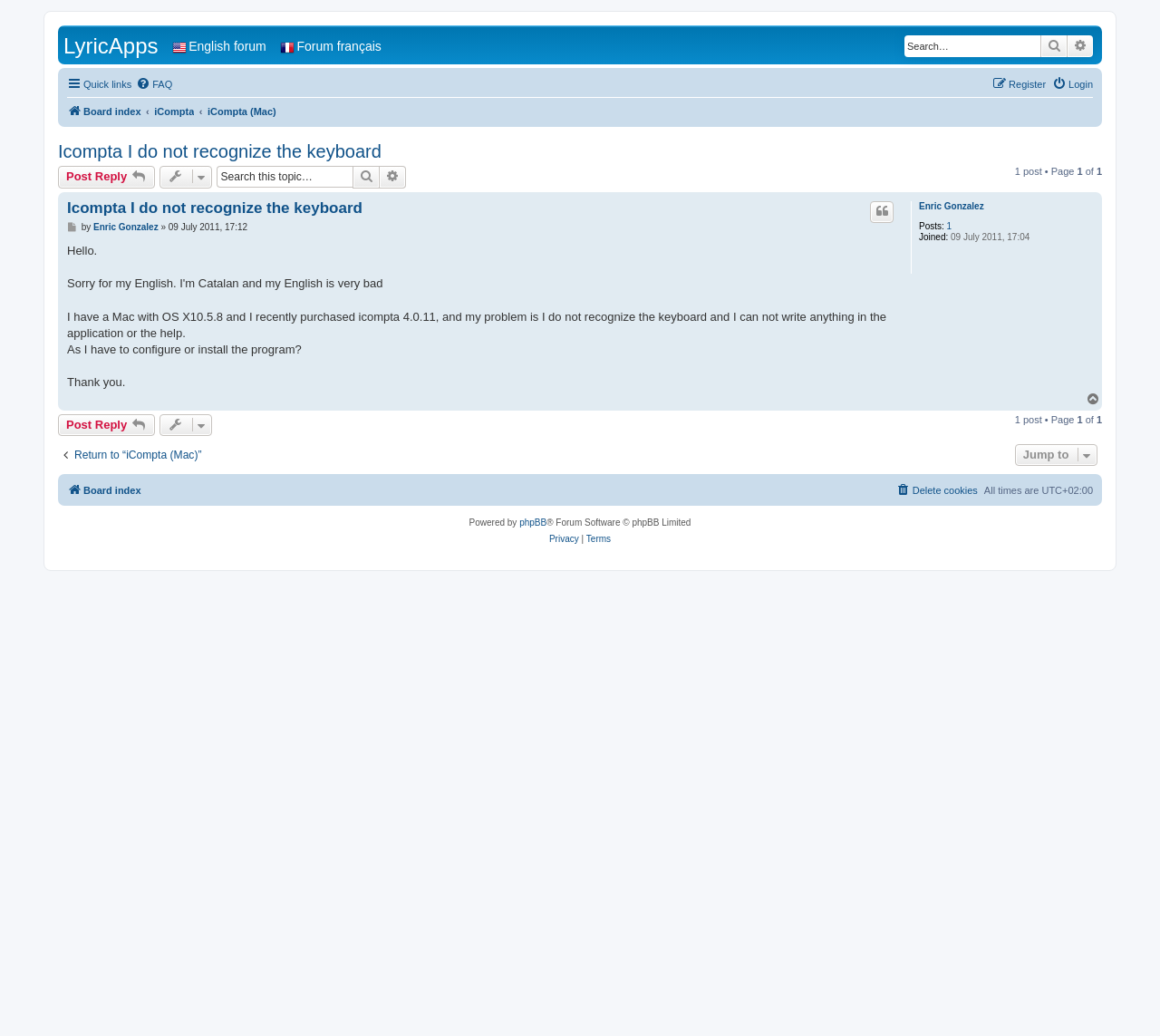Highlight the bounding box coordinates of the region I should click on to meet the following instruction: "Login".

[0.907, 0.071, 0.942, 0.092]